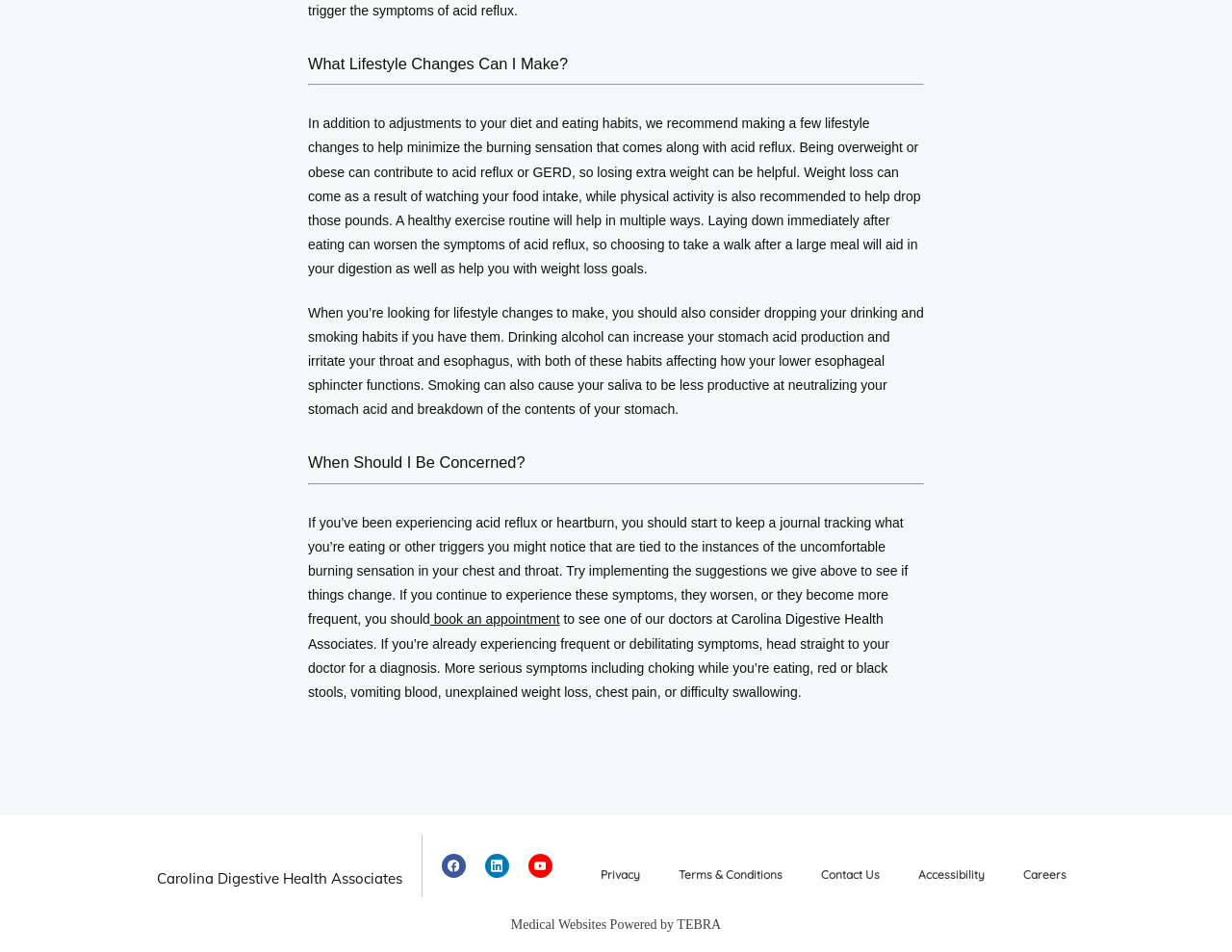Please determine the bounding box coordinates of the clickable area required to carry out the following instruction: "Read about Terms & Conditions". The coordinates must be four float numbers between 0 and 1, represented as [left, top, right, bottom].

[0.55, 0.911, 0.635, 0.926]